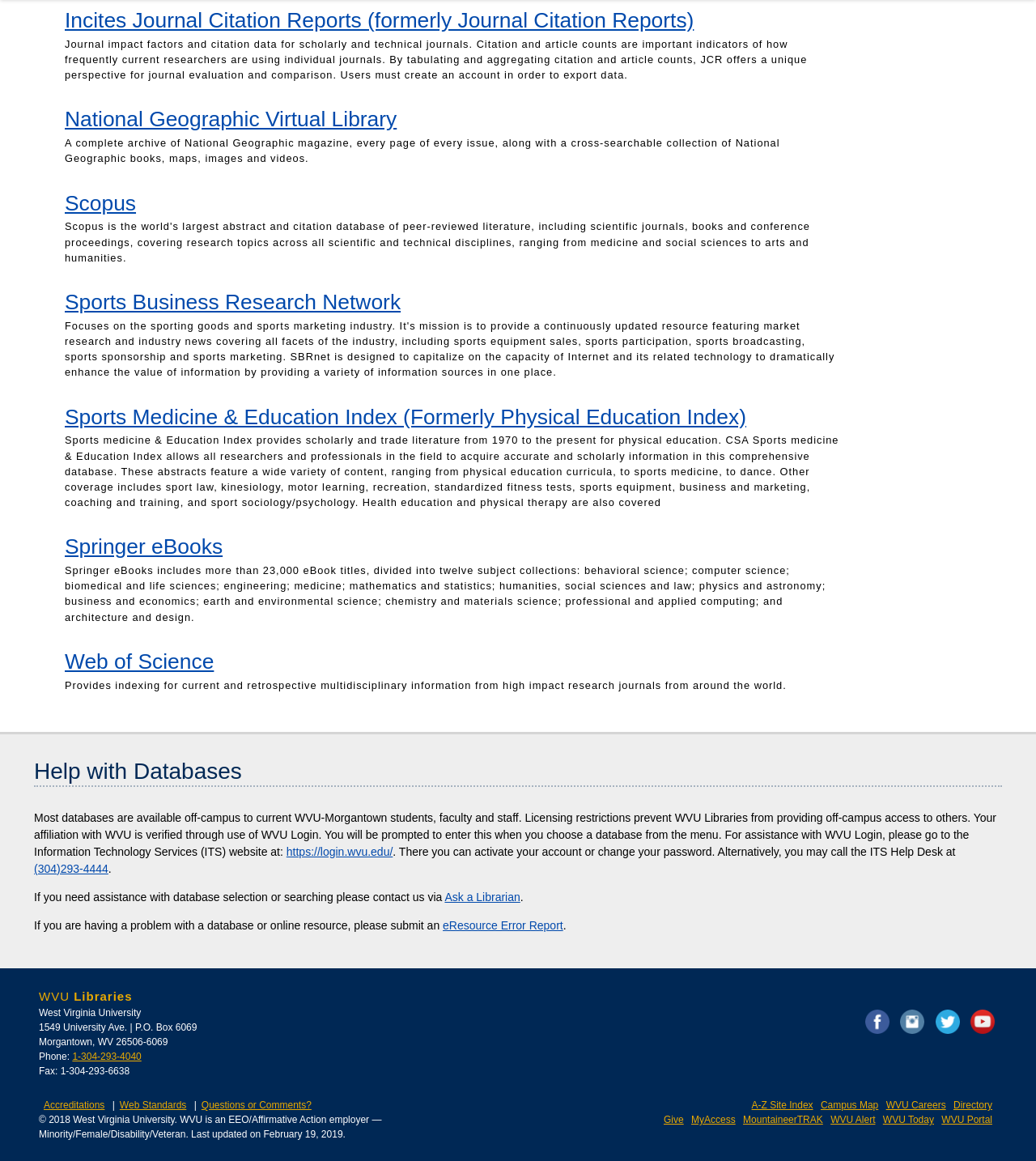How many databases are listed on this webpage?
Please provide a comprehensive answer based on the visual information in the image.

I counted the number of database lists on the webpage, which are Incites Journal Citation Reports, National Geographic Virtual Library, Scopus, Sports Business Research Network, Sports Medicine & Education Index, and Springer eBooks.